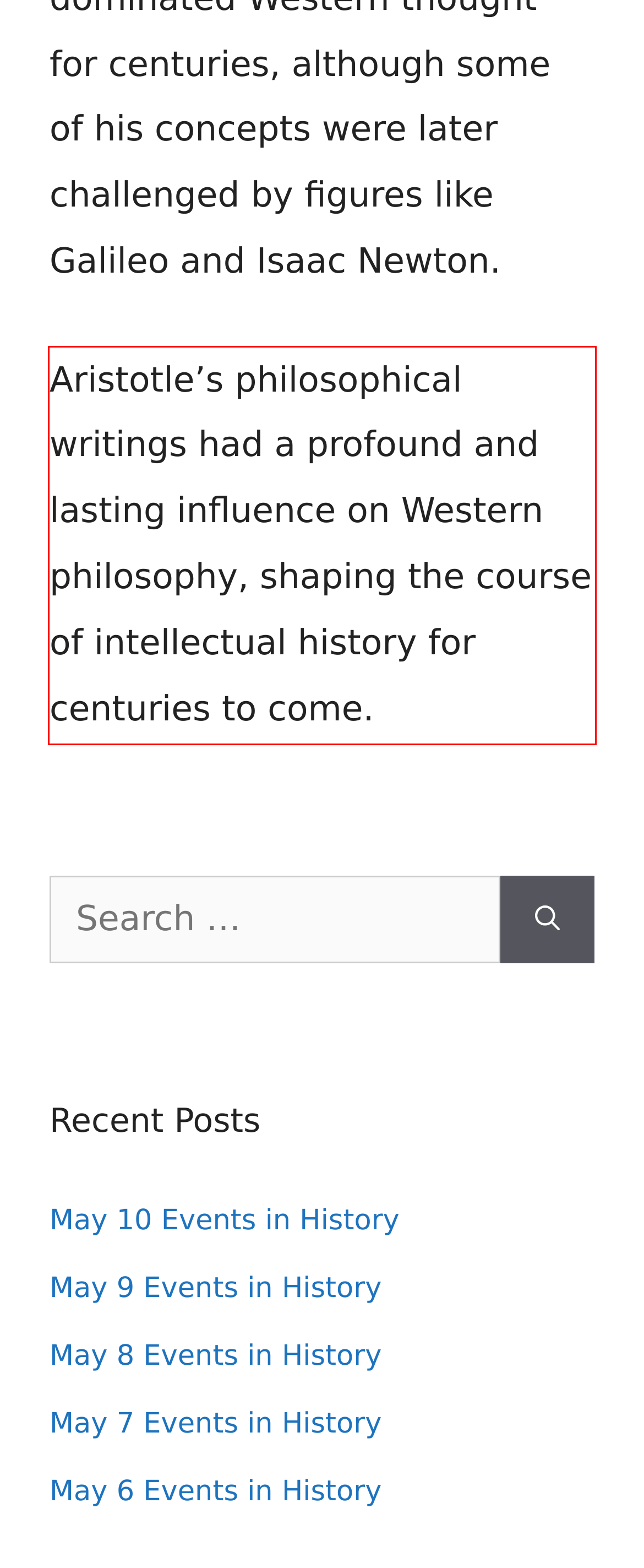Please extract the text content within the red bounding box on the webpage screenshot using OCR.

Aristotle’s philosophical writings had a profound and lasting influence on Western philosophy, shaping the course of intellectual history for centuries to come.